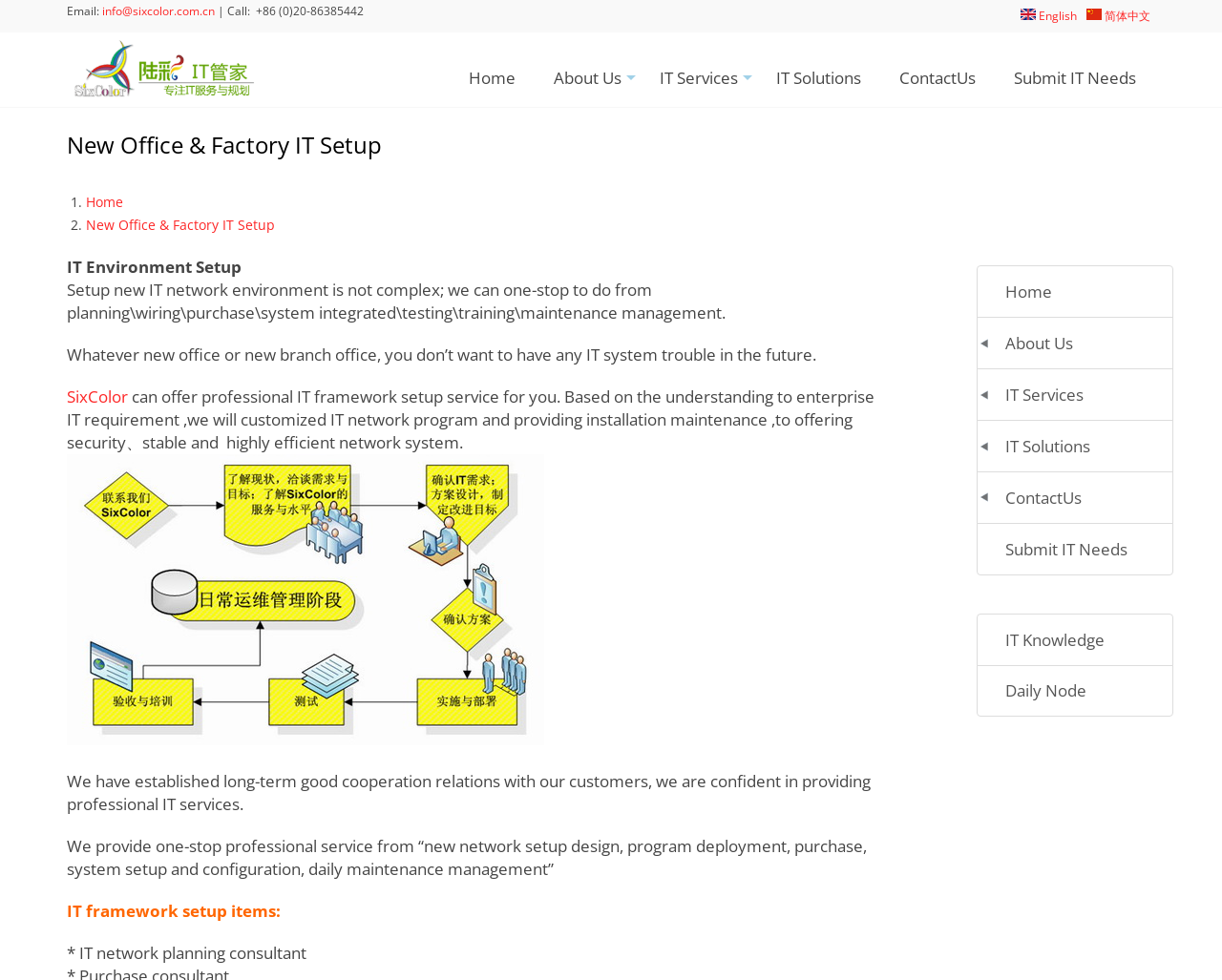Determine the bounding box for the UI element that matches this description: "Submit IT Needs".

[0.811, 0.544, 0.947, 0.576]